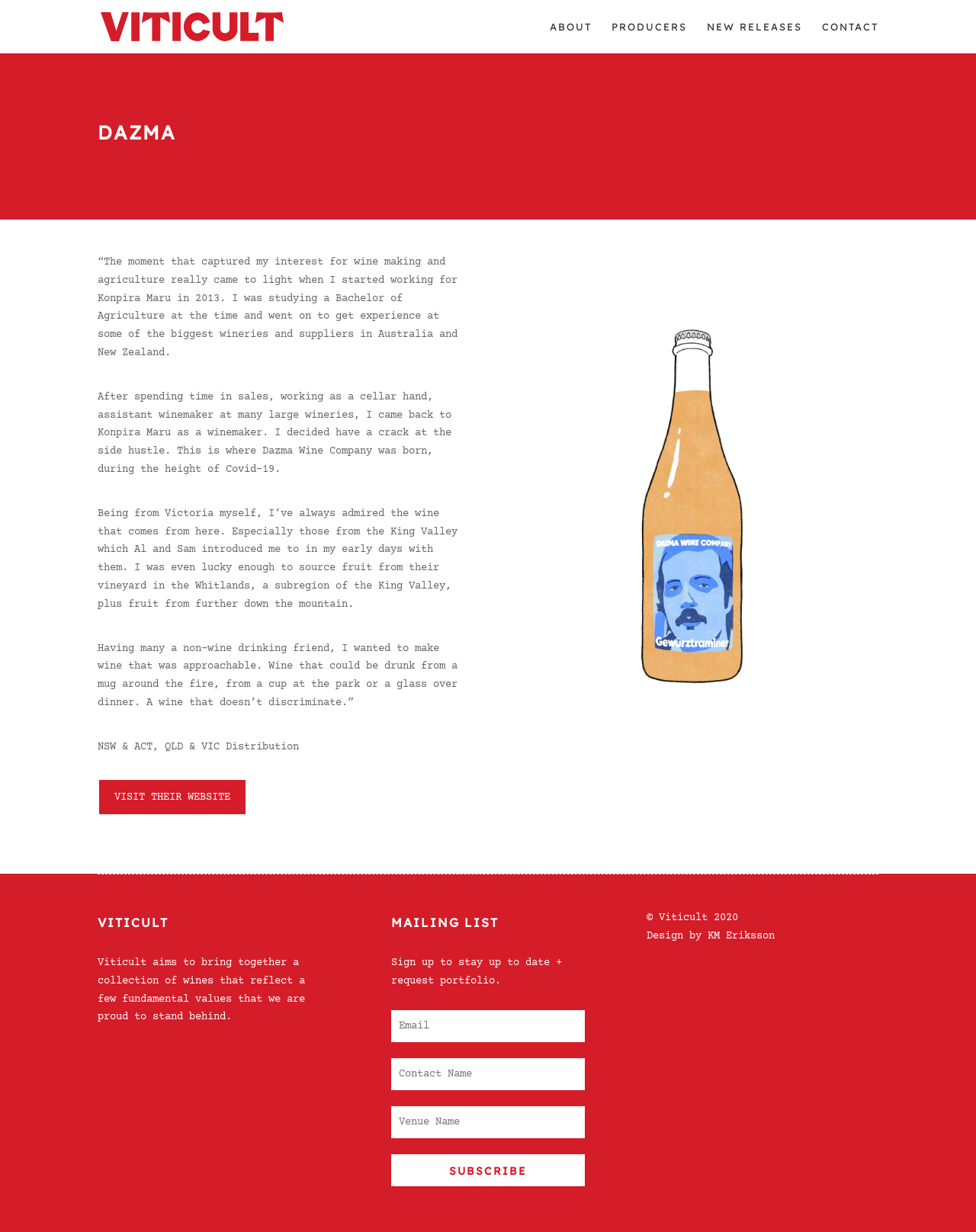Please identify the bounding box coordinates of the element that needs to be clicked to perform the following instruction: "Subscribe to the mailing list".

[0.401, 0.937, 0.599, 0.963]